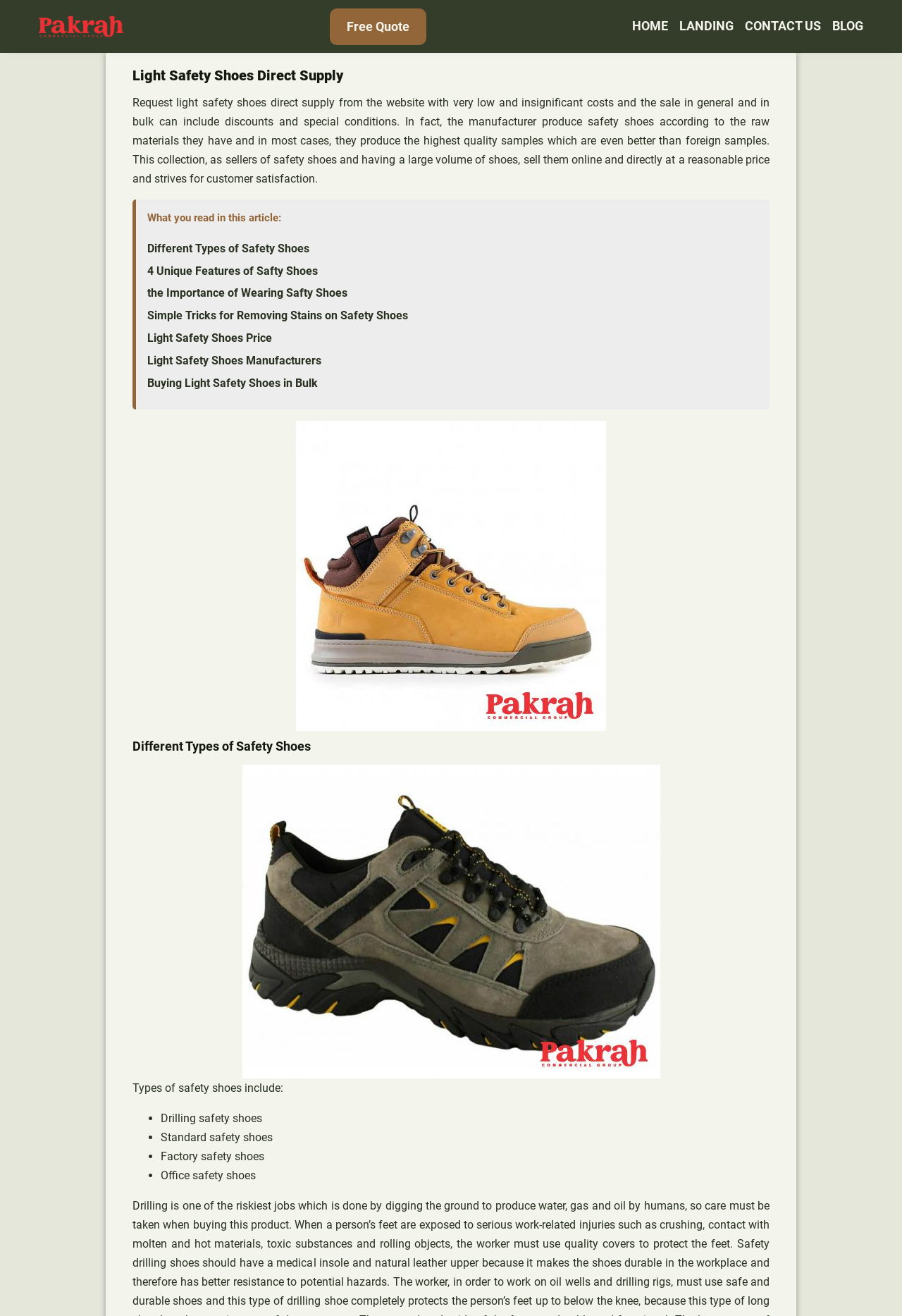Explain the webpage's design and content in an elaborate manner.

The webpage is about light safety shoes direct supply, with a focus on providing information about safety shoes and their manufacturers. At the top left corner, there is a link to the website "pakrah" accompanied by an image. Next to it, there is a "Free Quote" link. On the top right corner, there is a navigation menu with links to "HOME", "LANDING", "CONTACT US", and "BLOG".

Below the navigation menu, there is a heading that reads "Light Safety Shoes Direct Supply". Underneath, there is a paragraph of text that explains the benefits of buying safety shoes directly from the manufacturer, including low costs and high-quality products.

To the right of the paragraph, there is an image related to light safety shoes direct supply. Below the image, there are several links to articles about safety shoes, including "Different Types of Safety Shoes", "4 Unique Features of Safety Shoes", and "The Importance of Wearing Safety Shoes".

Further down the page, there is a heading that reads "Different Types of Safety Shoes", accompanied by an image. Below the heading, there is a list of types of safety shoes, including drilling safety shoes, standard safety shoes, factory safety shoes, and office safety shoes. Each type is marked with a bullet point.